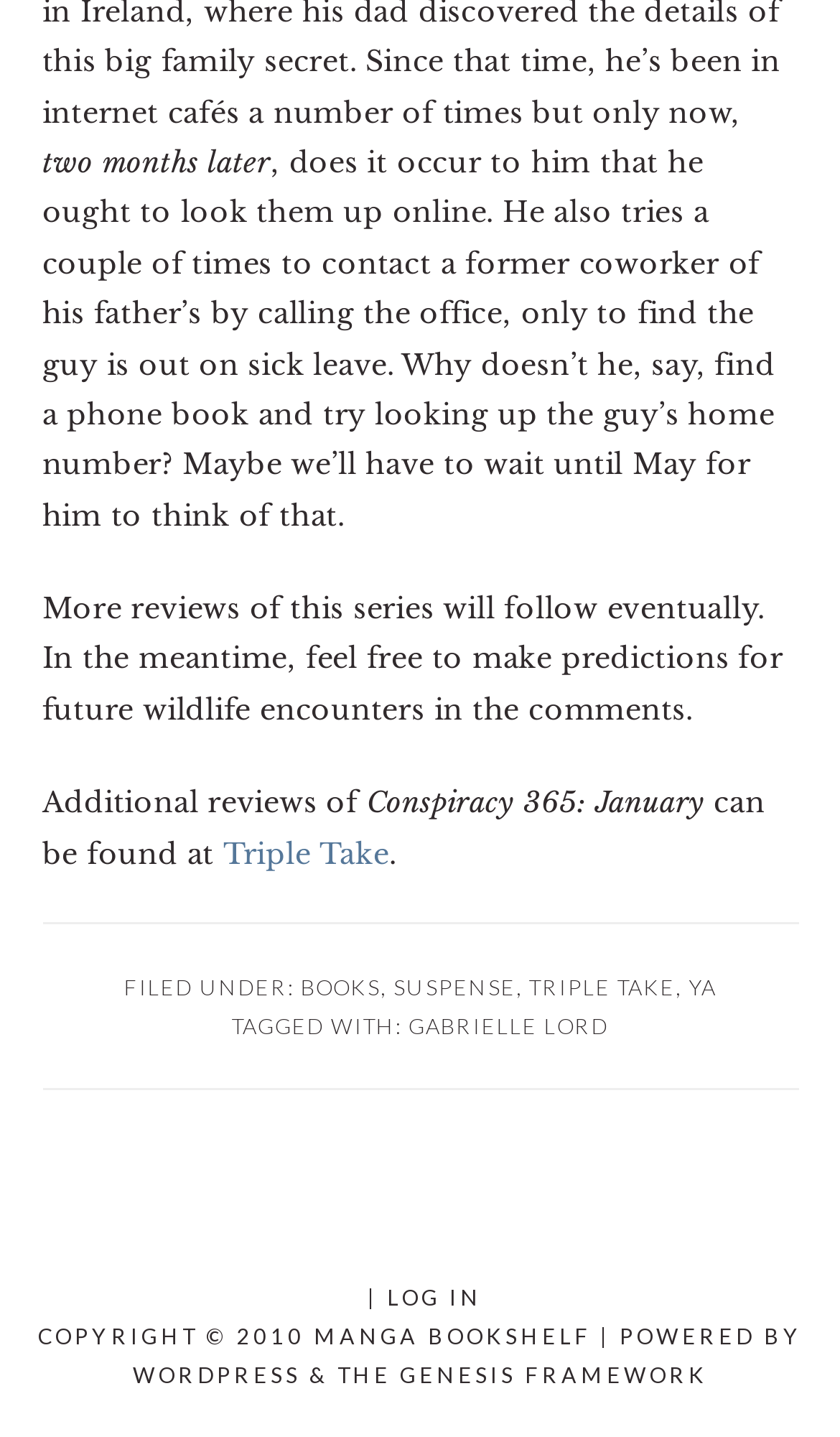What is the name of the framework used by this website?
Using the image, provide a concise answer in one word or a short phrase.

Genesis Framework